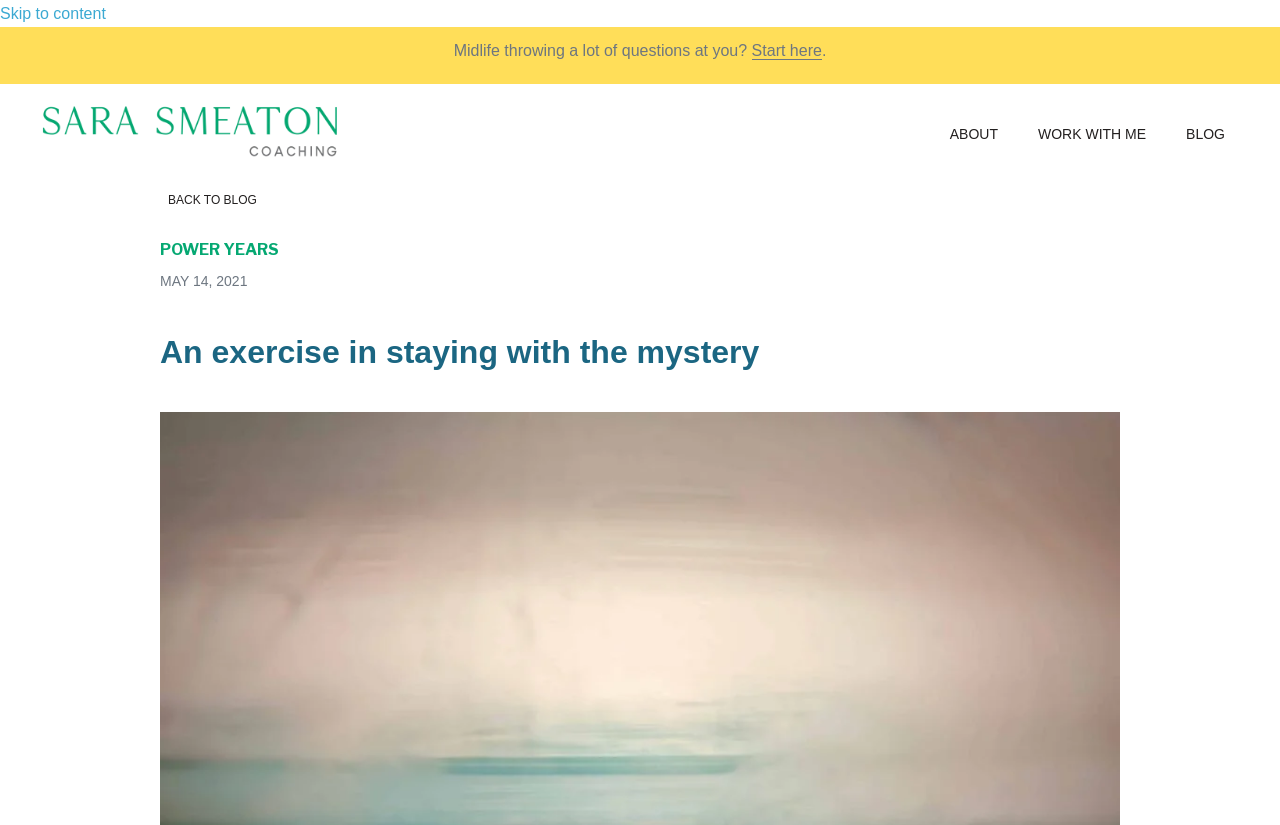Locate the bounding box coordinates of the element that should be clicked to fulfill the instruction: "Read the 'POWER YEARS' article".

[0.125, 0.262, 0.243, 0.291]